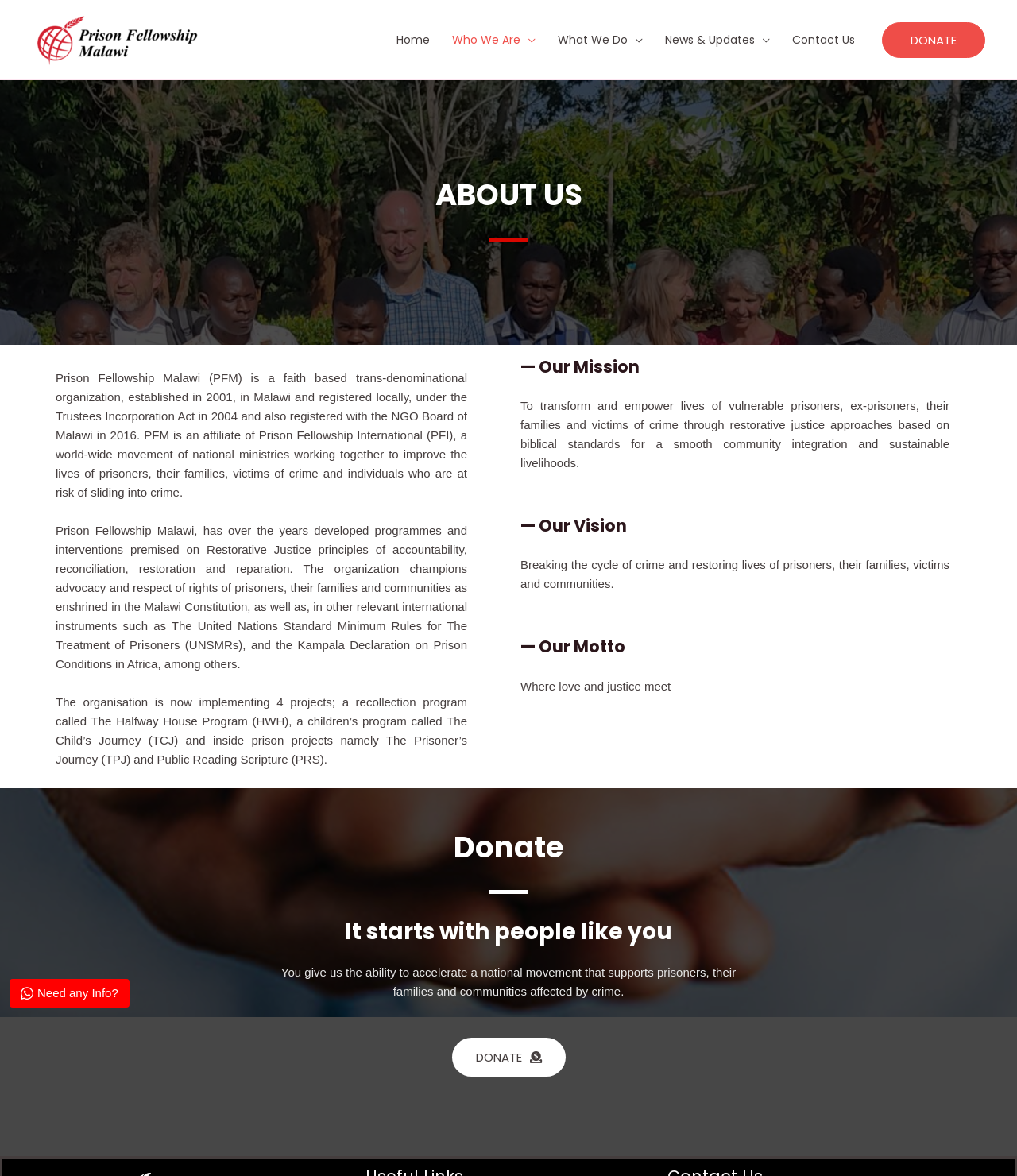Please provide a short answer using a single word or phrase for the question:
What is the motto of the organization?

Where love and justice meet